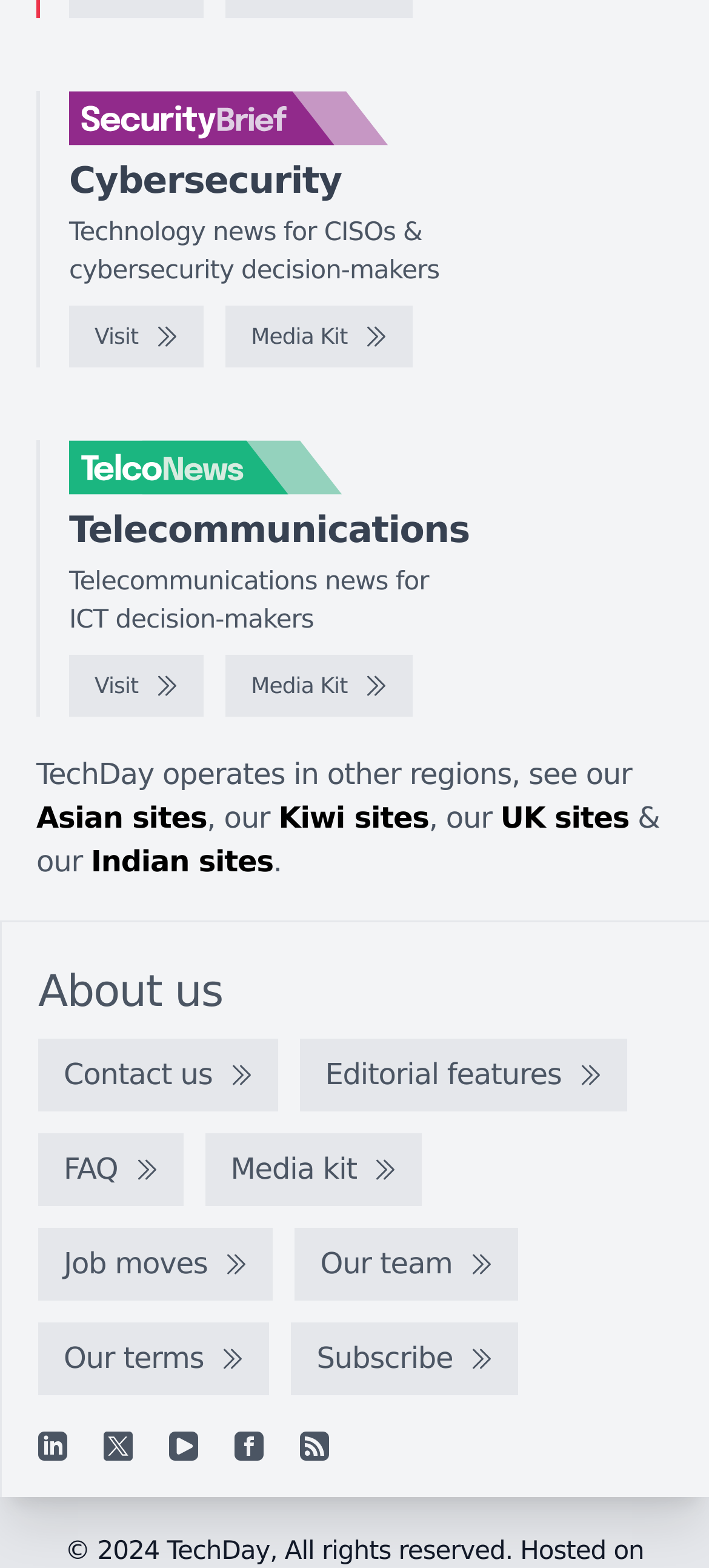Carefully examine the image and provide an in-depth answer to the question: How many regions does TechDay operate in?

TechDay operates in multiple regions, as indicated by the text 'TechDay operates in other regions, see our...' followed by links to 'Asian sites', 'Kiwi sites', 'UK sites', and 'Indian sites'.